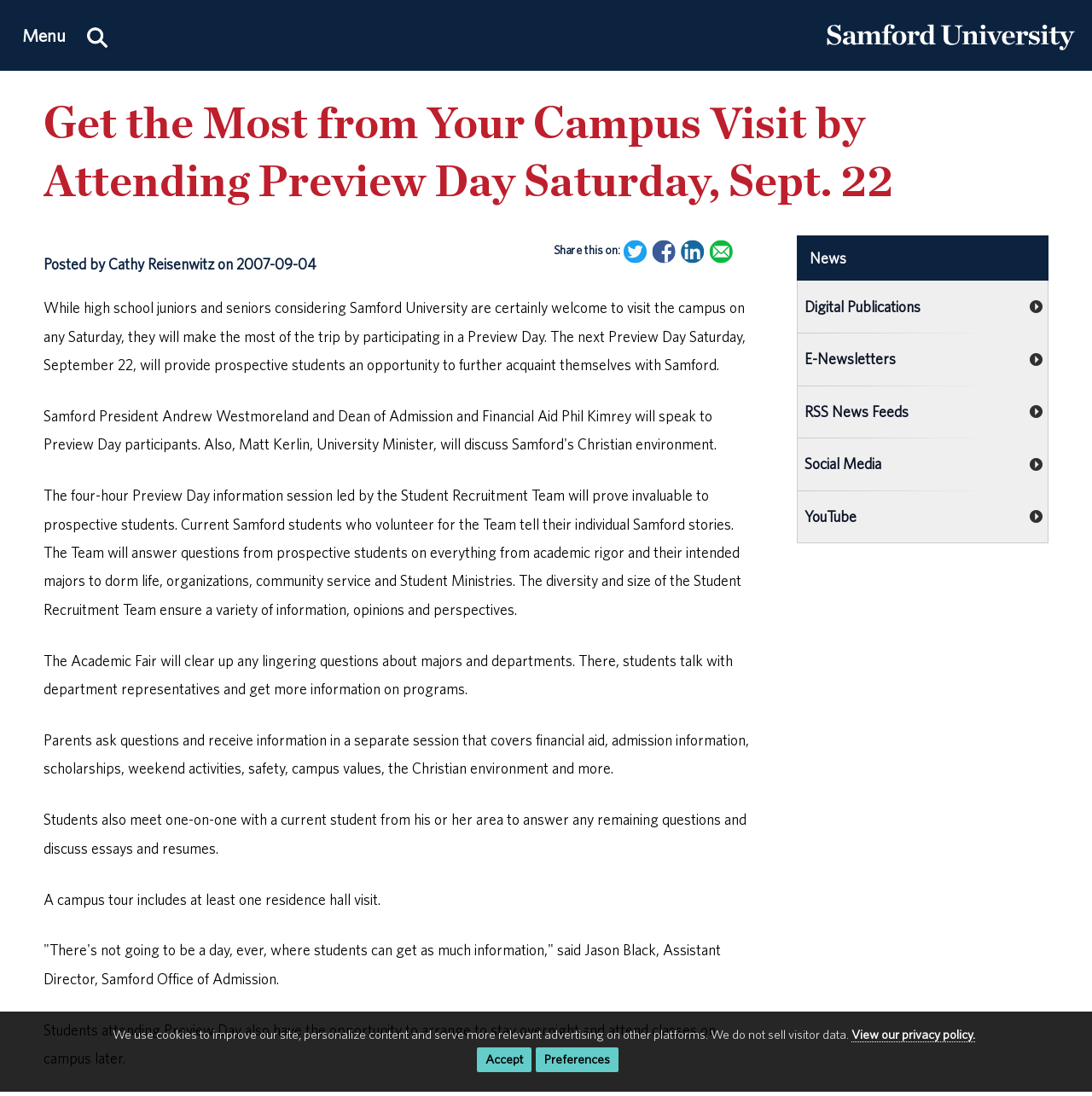Identify the bounding box coordinates of the part that should be clicked to carry out this instruction: "Search this site.".

[0.072, 0.0, 0.106, 0.064]